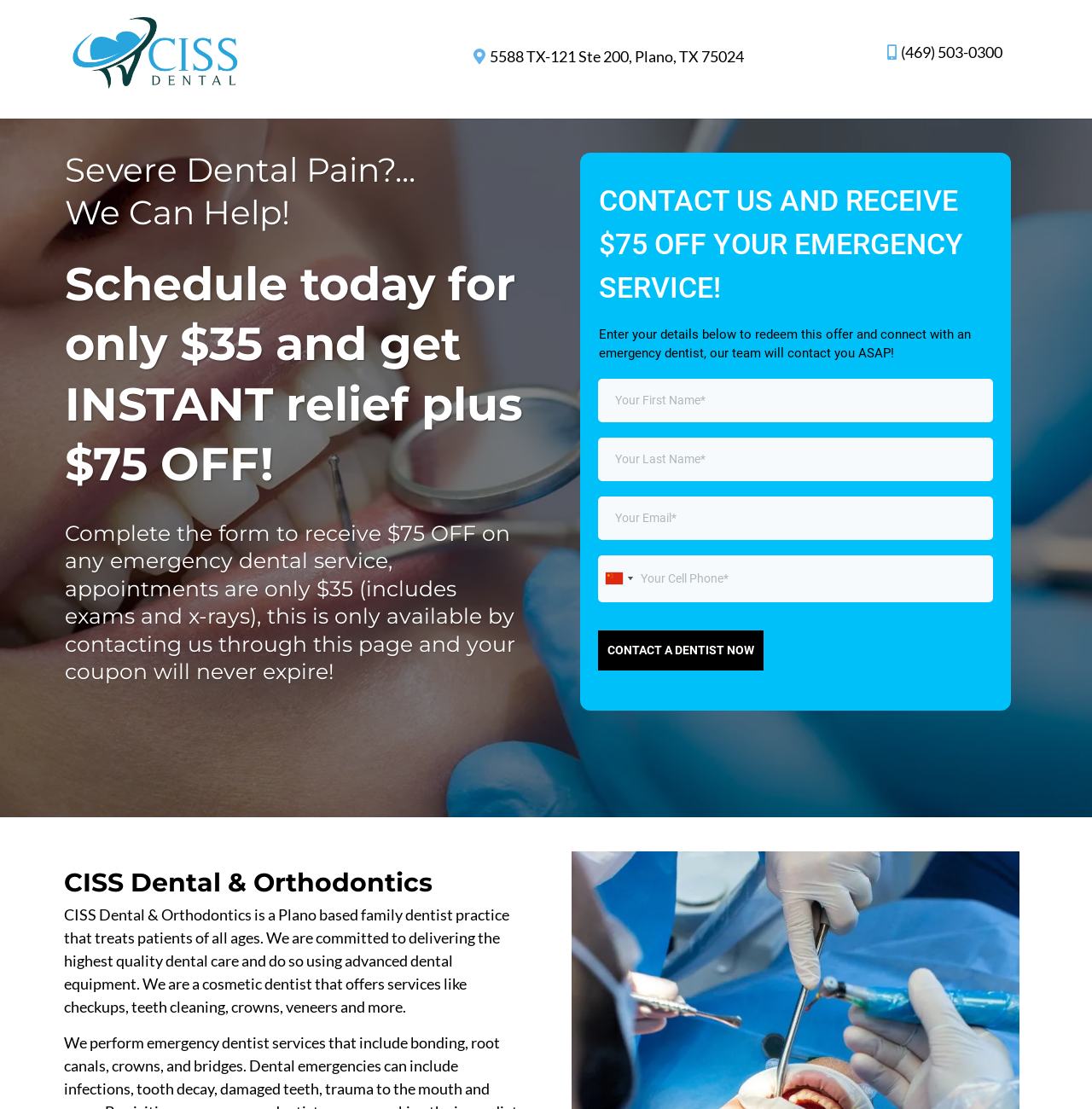Using the information in the image, give a detailed answer to the following question: What is the phone number of CISS Dental & Orthodontics?

I found the phone number by looking at the link element with the OCR text '(469) 503-0300' which is located at the top of the webpage.